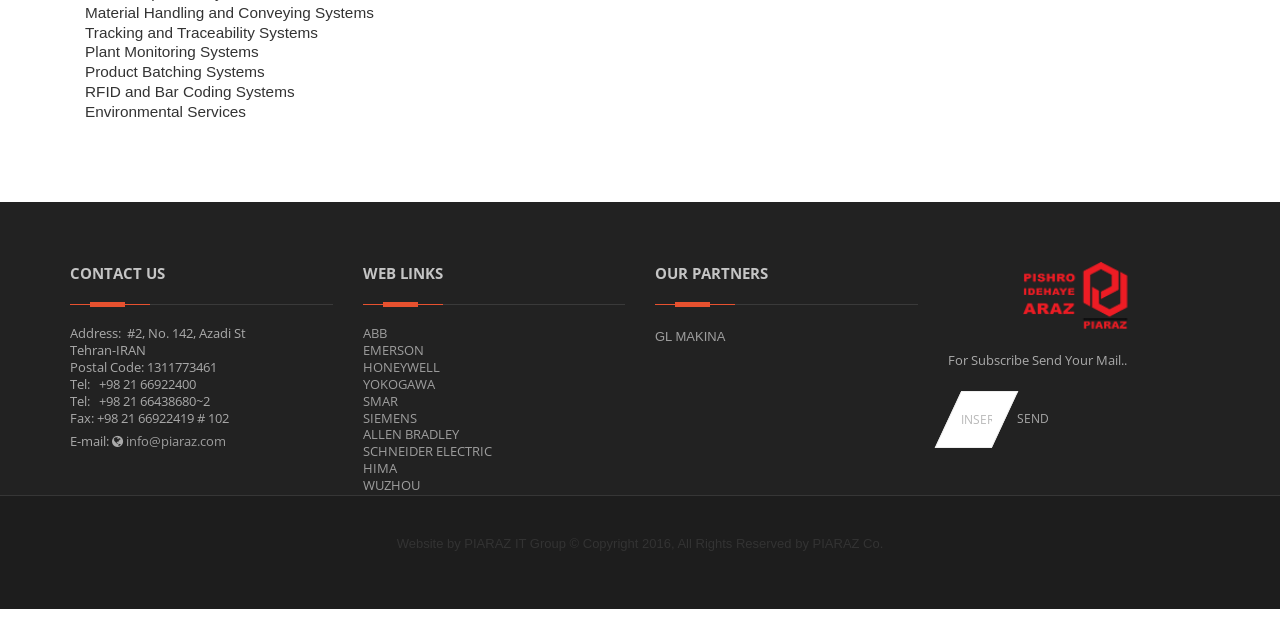Please determine the bounding box coordinates for the element with the description: "HIMA".

[0.283, 0.718, 0.31, 0.746]